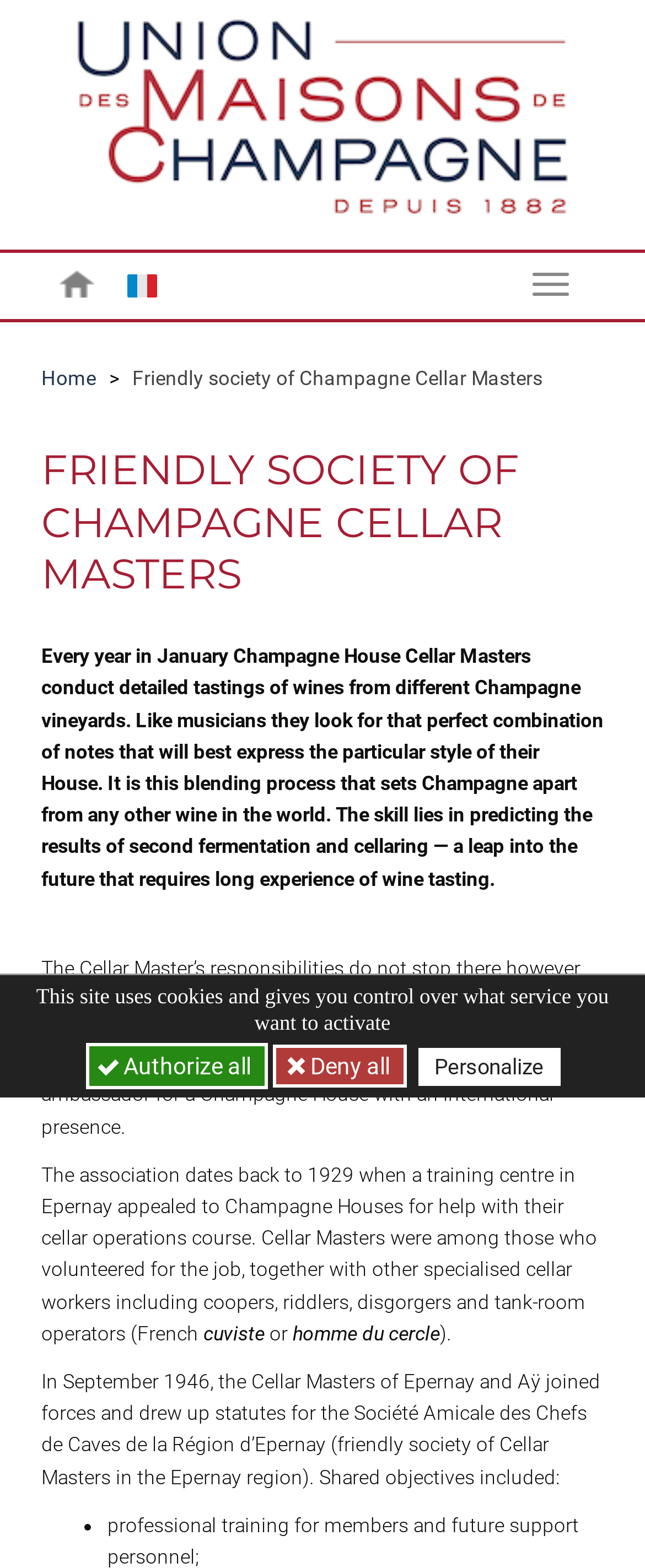Provide the bounding box coordinates for the UI element that is described as: "parent_node: Navigation".

[0.197, 0.175, 0.244, 0.19]